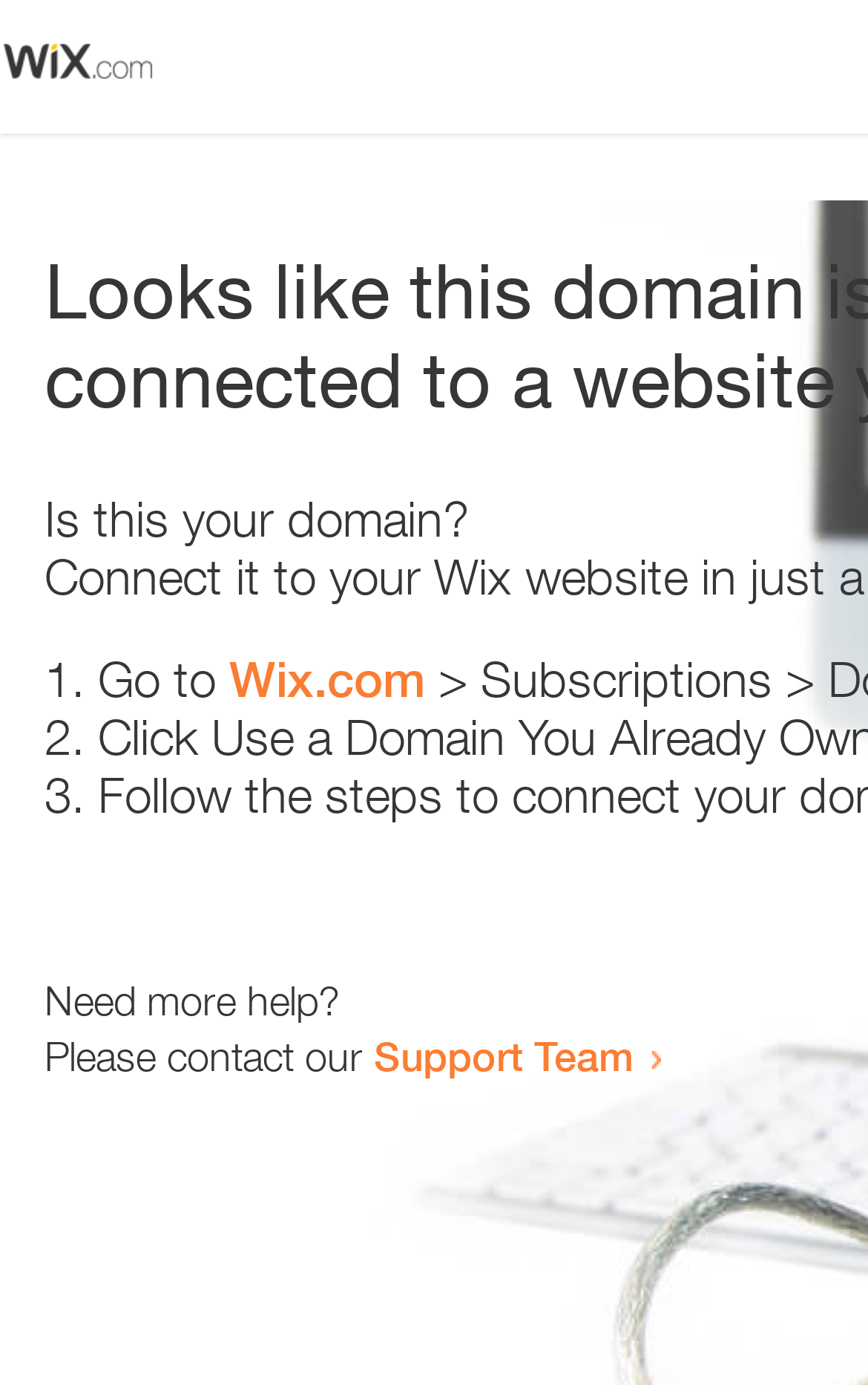By analyzing the image, answer the following question with a detailed response: Is the webpage related to domain ownership?

The webpage contains a question 'Is this your domain?' which suggests that the webpage is related to domain ownership. This question is likely asking the user to verify if they own the domain.